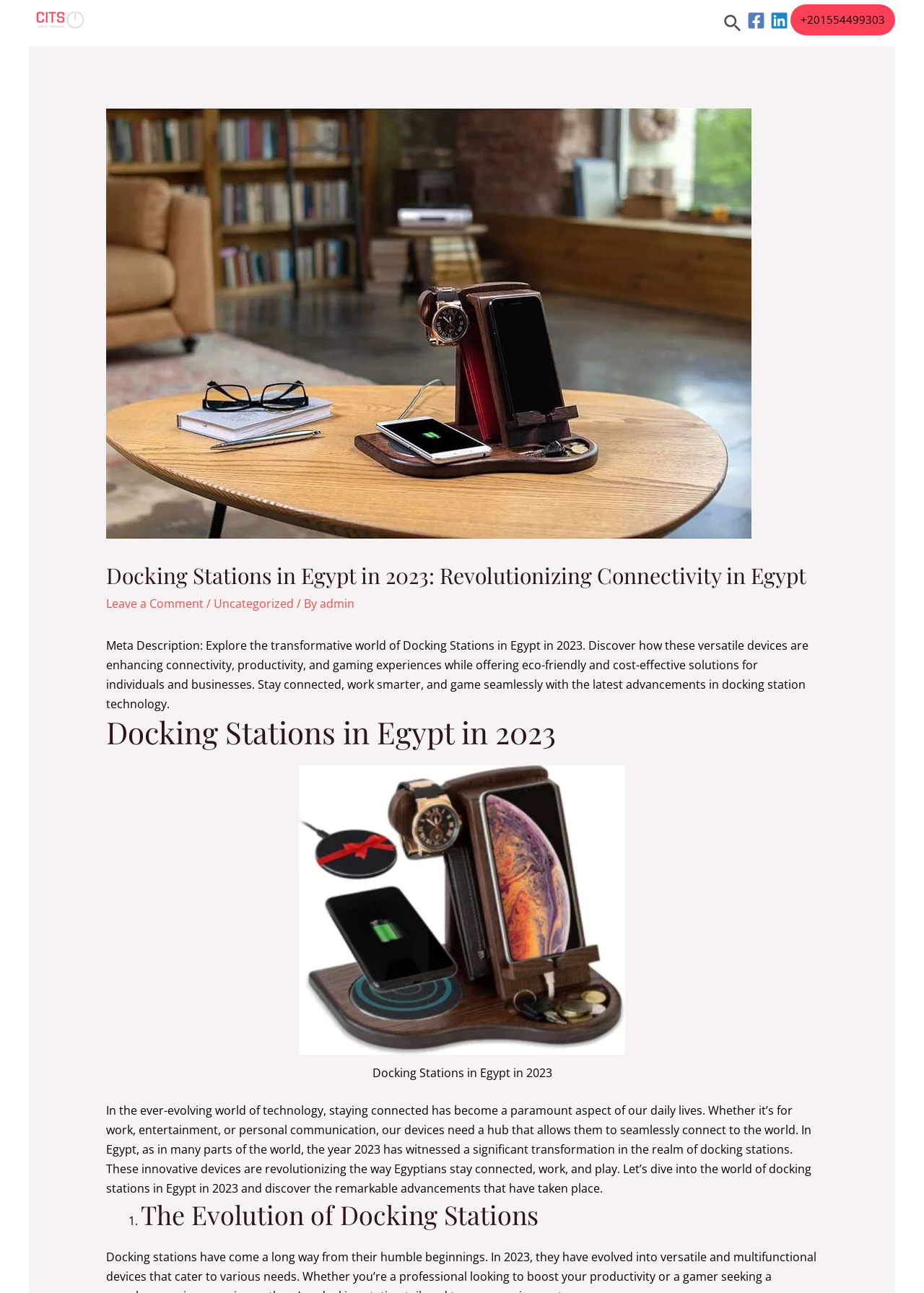Please provide a detailed answer to the question below based on the screenshot: 
What is the category of the article?

The category of the article is mentioned at the bottom of the webpage, next to the 'Leave a Comment' link, as 'Uncategorized'.